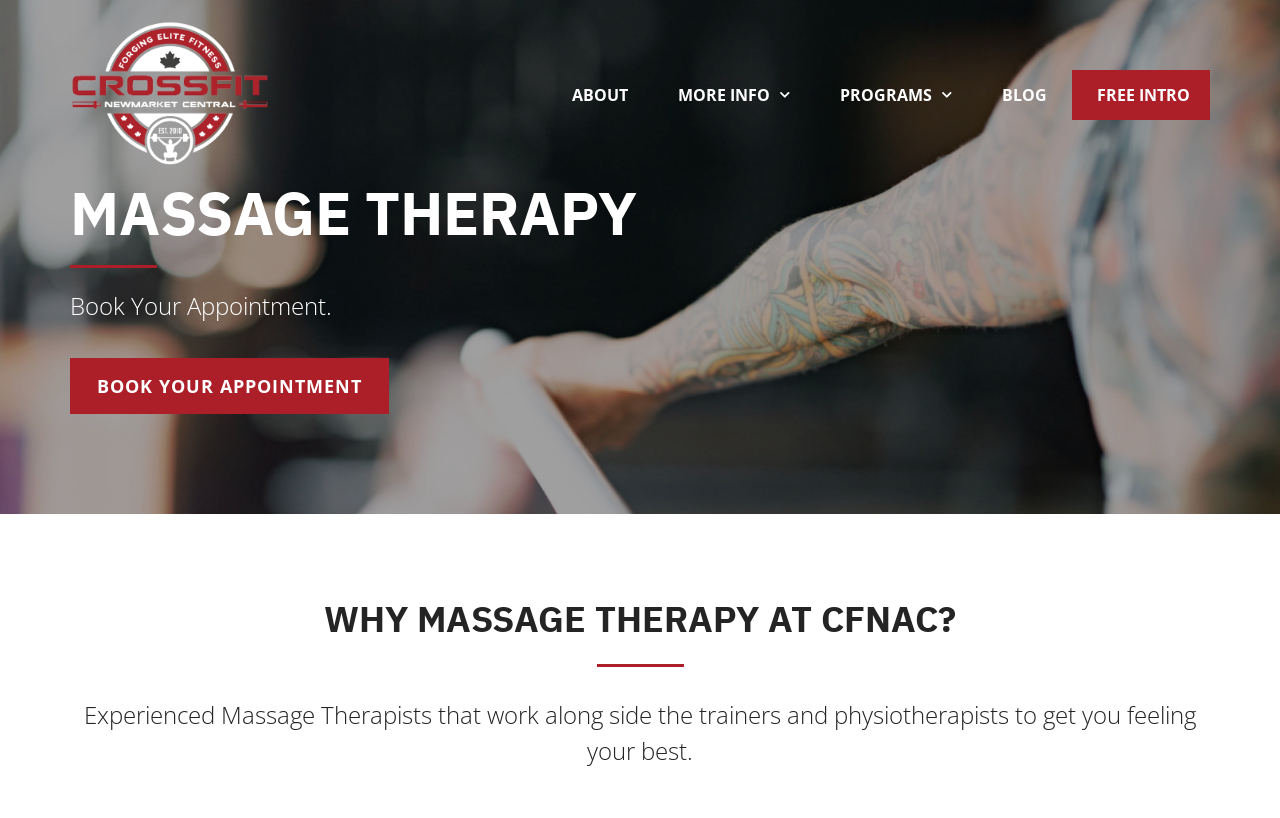What is the main service offered?
Utilize the image to construct a detailed and well-explained answer.

Based on the webpage, the main service offered is Massage Therapy, which is evident from the heading 'MASSAGE THERAPY' and the link 'BOOK YOUR APPOINTMENT'.